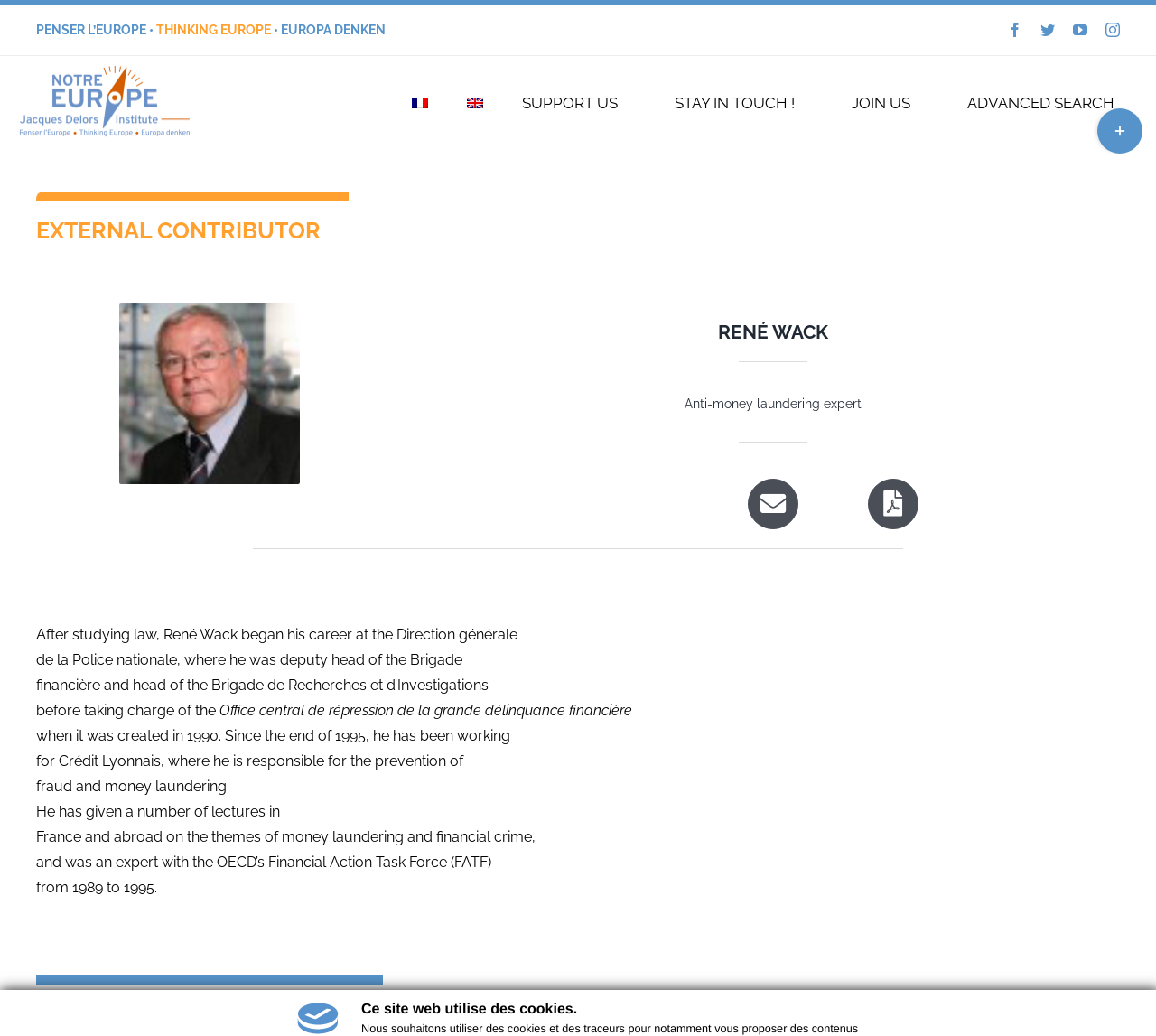Please determine the bounding box coordinates of the area that needs to be clicked to complete this task: 'Open the link to mail'. The coordinates must be four float numbers between 0 and 1, formatted as [left, top, right, bottom].

[0.647, 0.462, 0.691, 0.511]